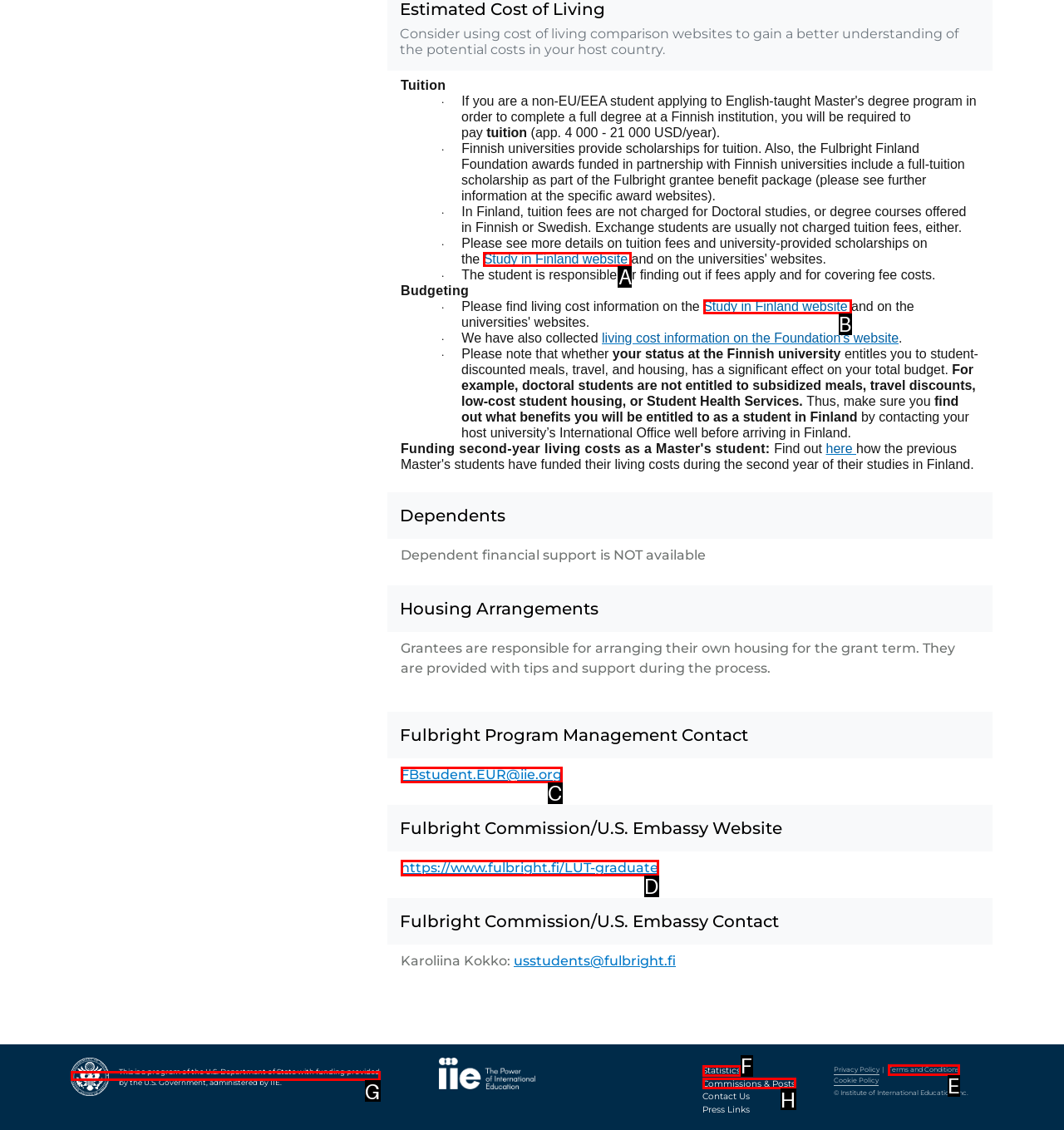What letter corresponds to the UI element described here: Commissions & Posts
Reply with the letter from the options provided.

H